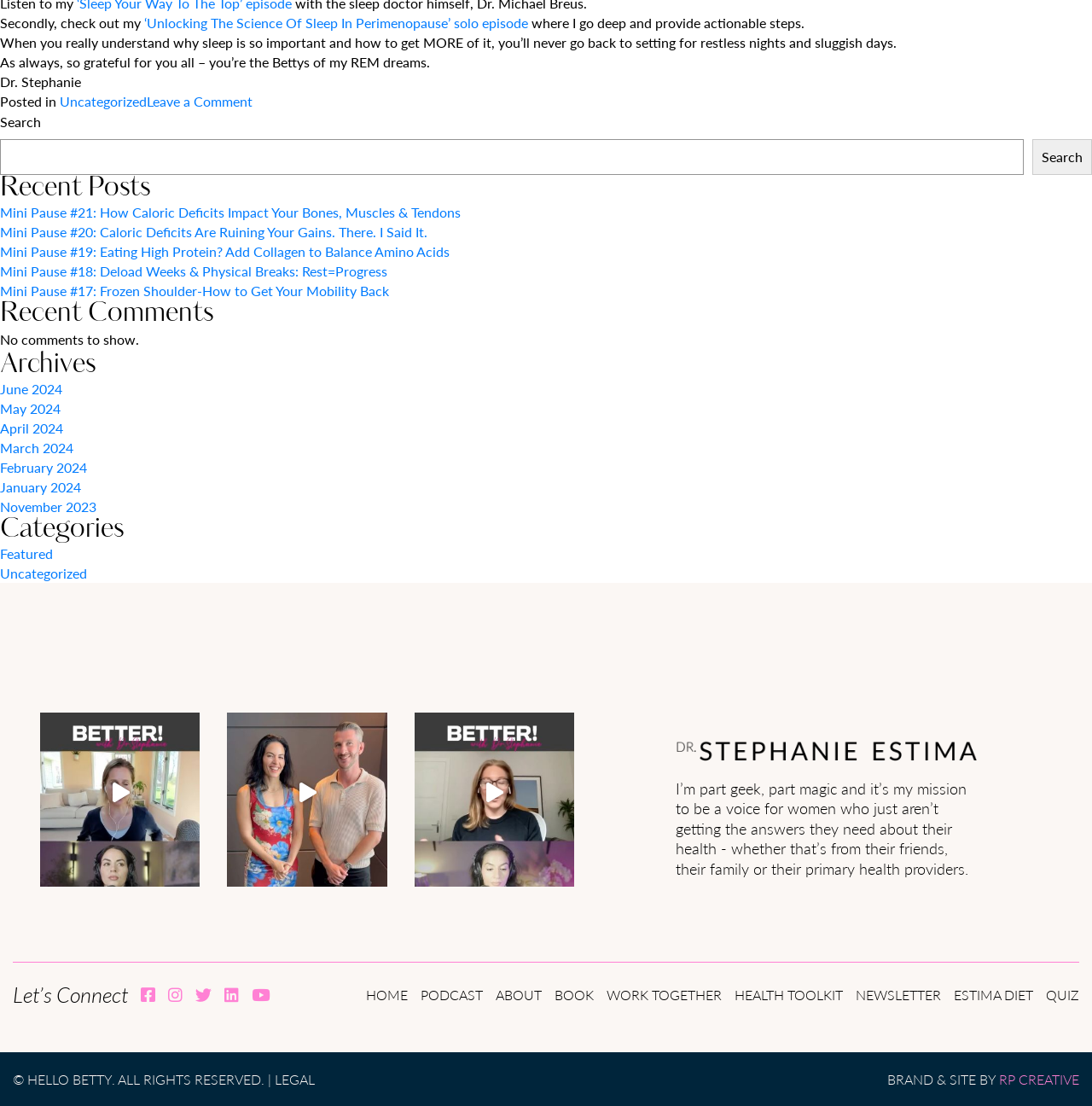Determine the bounding box coordinates for the UI element matching this description: "parent_node: Search name="s"".

[0.0, 0.126, 0.938, 0.158]